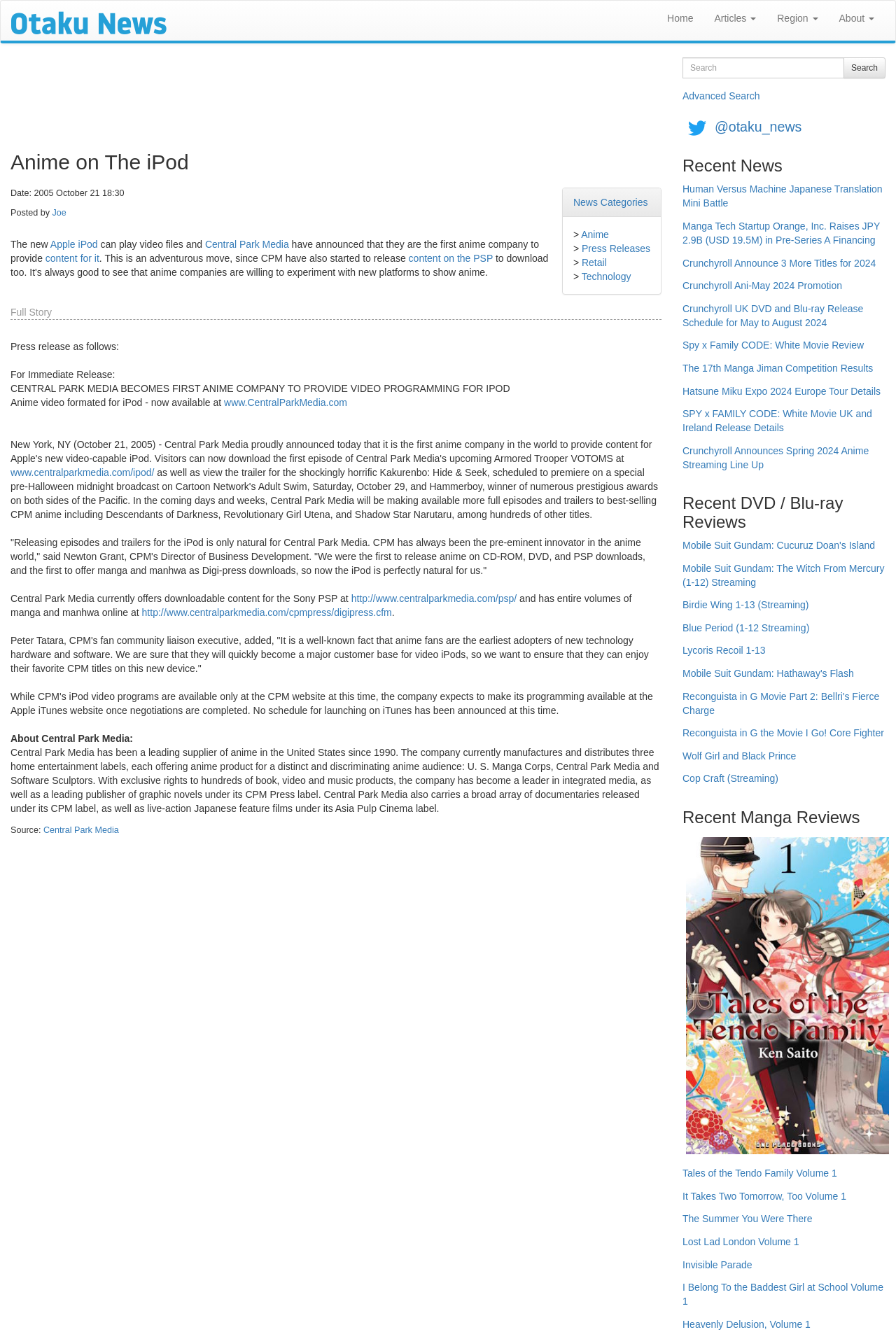Provide the bounding box coordinates of the HTML element described by the text: "content on the PSP". The coordinates should be in the format [left, top, right, bottom] with values between 0 and 1.

[0.456, 0.189, 0.55, 0.197]